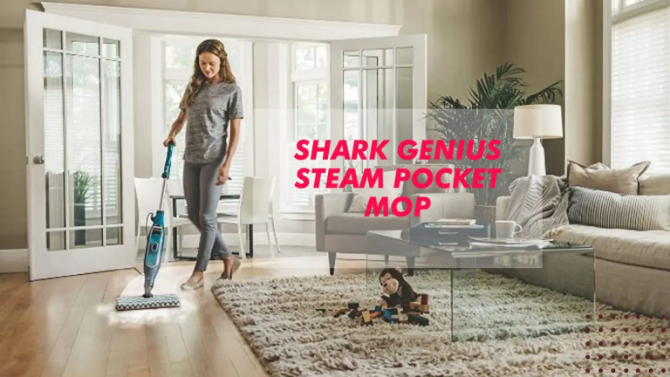Use a single word or phrase to respond to the question:
What is the purpose of the steam emitted by the mop?

Highlighting modern technology